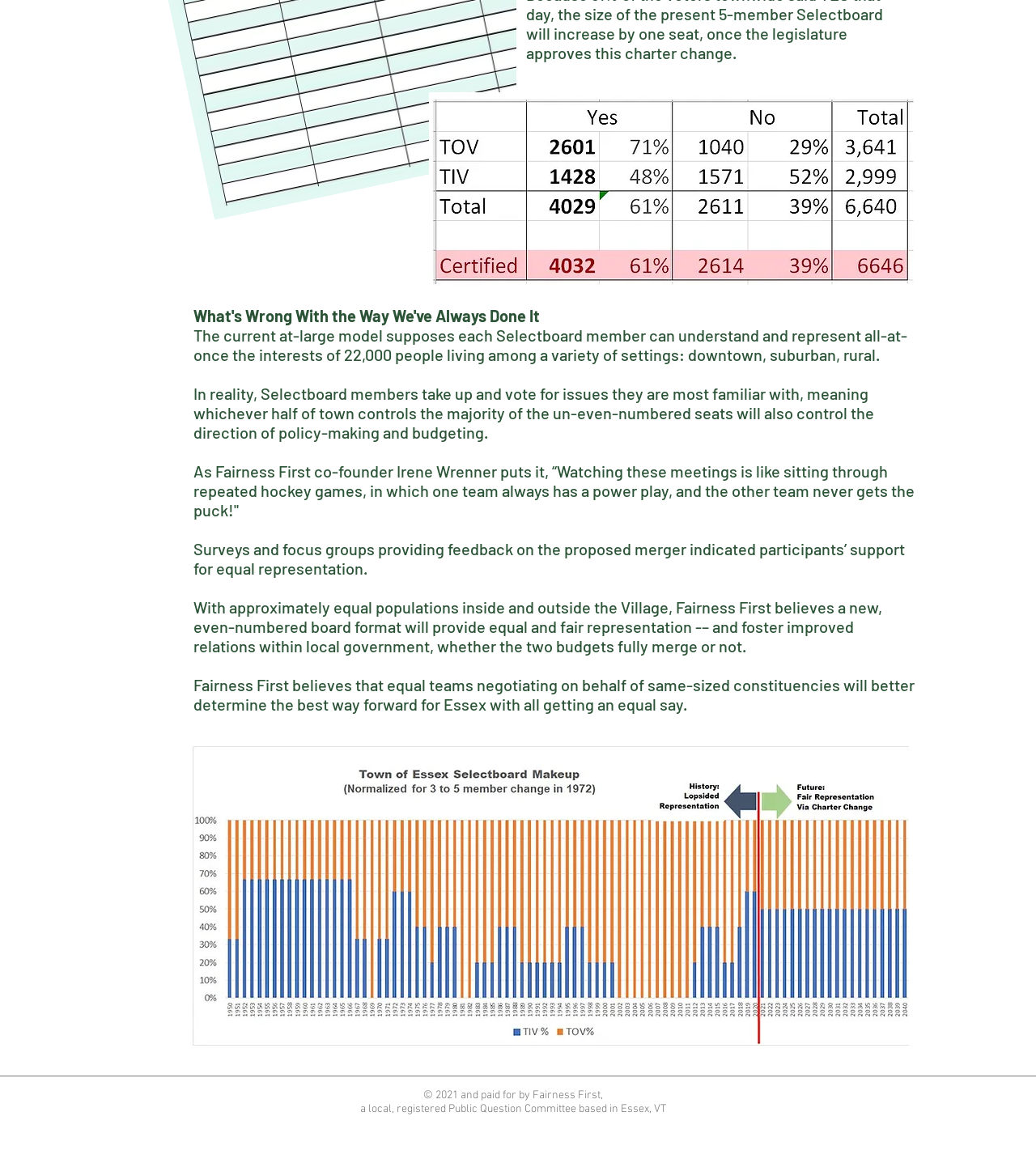Locate the UI element described as follows: "aria-label="Fairness First"". Return the bounding box coordinates as four float numbers between 0 and 1 in the order [left, top, right, bottom].

[0.492, 0.965, 0.512, 0.982]